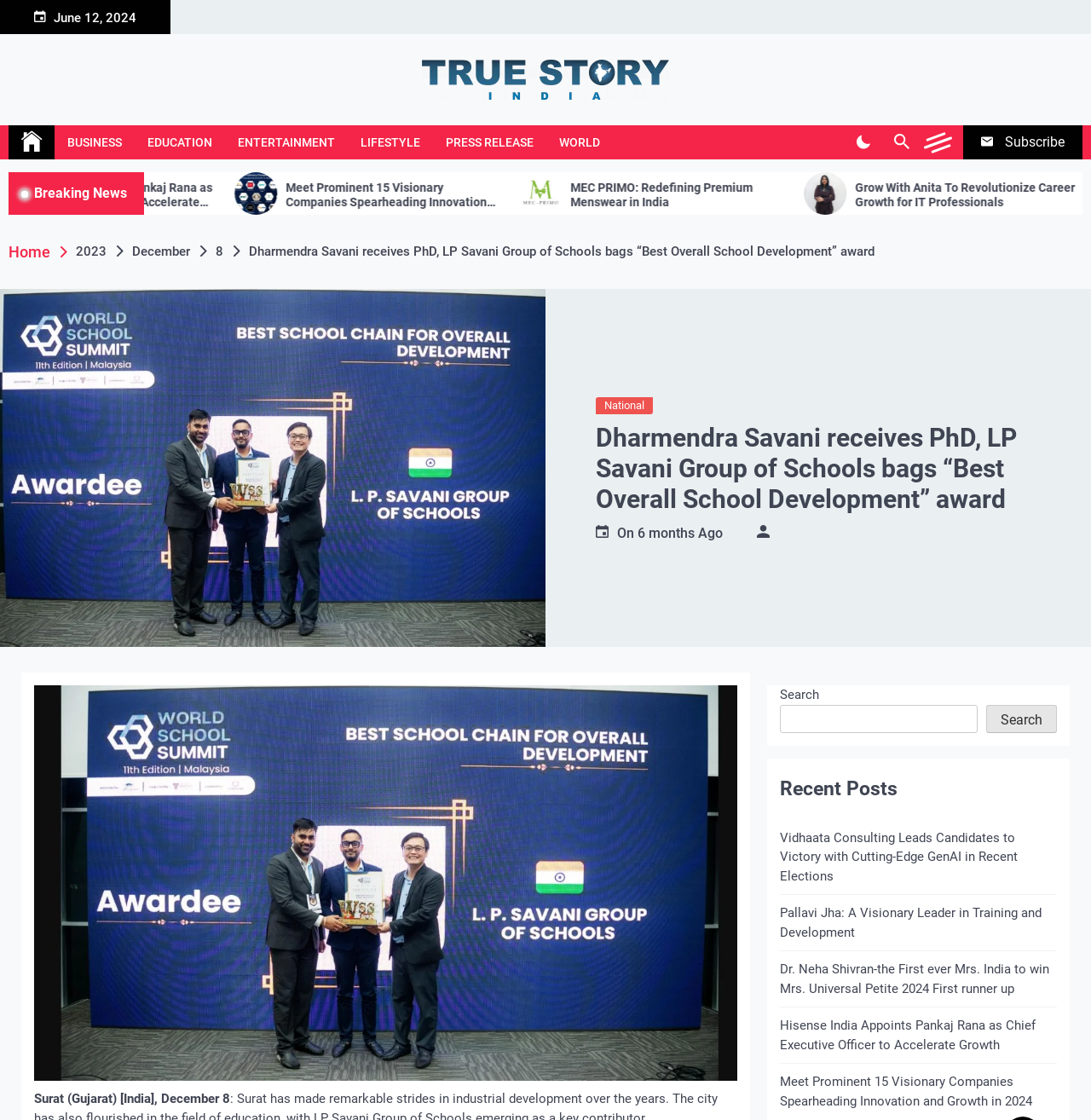Indicate the bounding box coordinates of the element that must be clicked to execute the instruction: "Click on the 'BUSINESS' category". The coordinates should be given as four float numbers between 0 and 1, i.e., [left, top, right, bottom].

[0.05, 0.112, 0.123, 0.142]